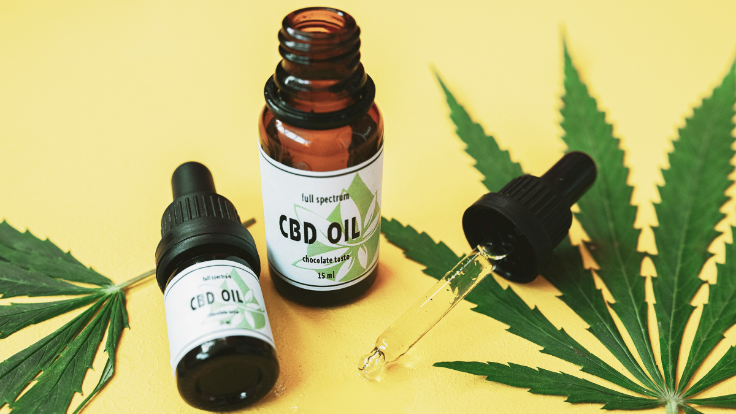Use one word or a short phrase to answer the question provided: 
What is the background color of the image?

bright yellow